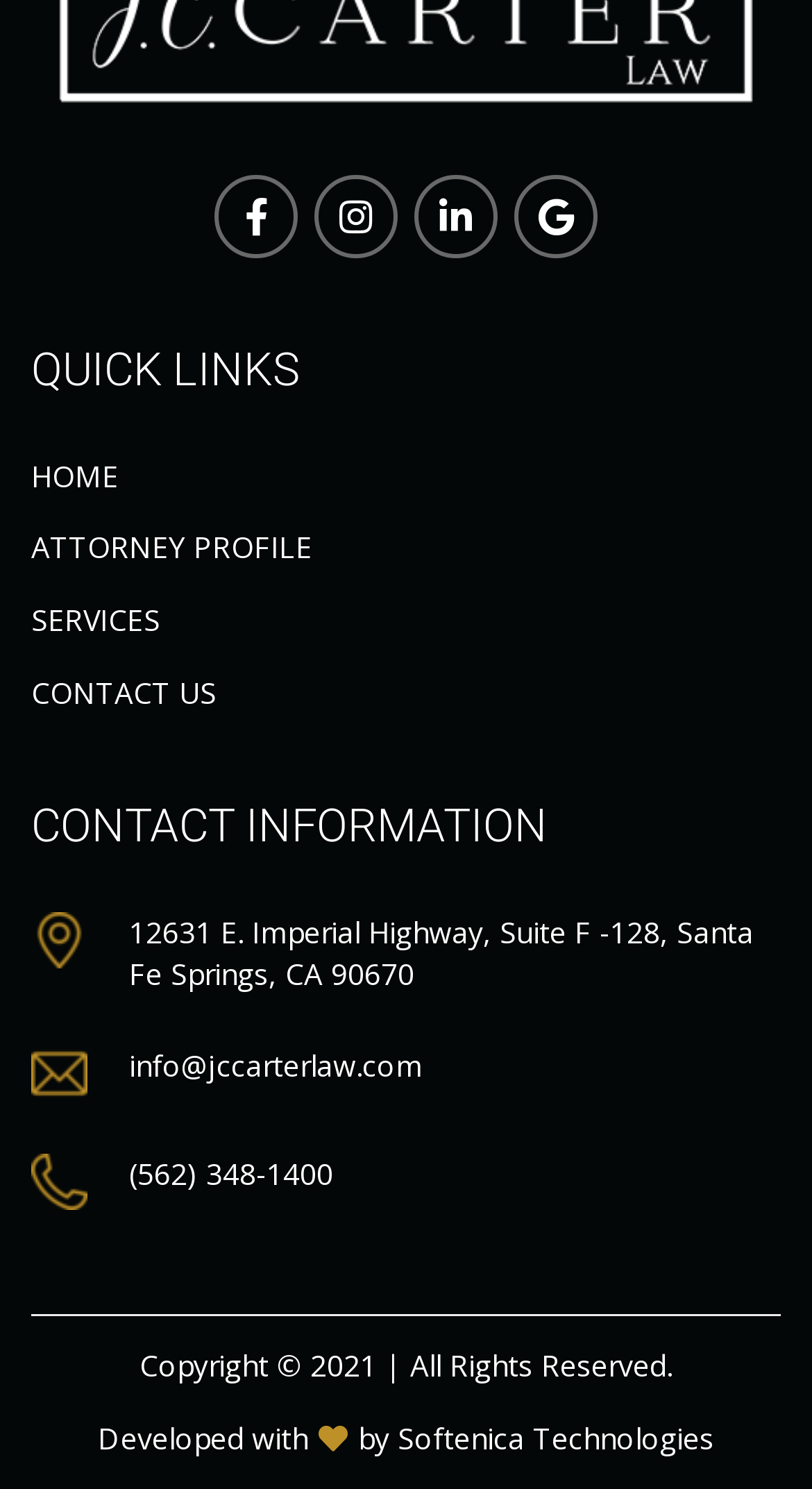Could you provide the bounding box coordinates for the portion of the screen to click to complete this instruction: "Visit the developer's website"?

[0.49, 0.952, 0.879, 0.979]